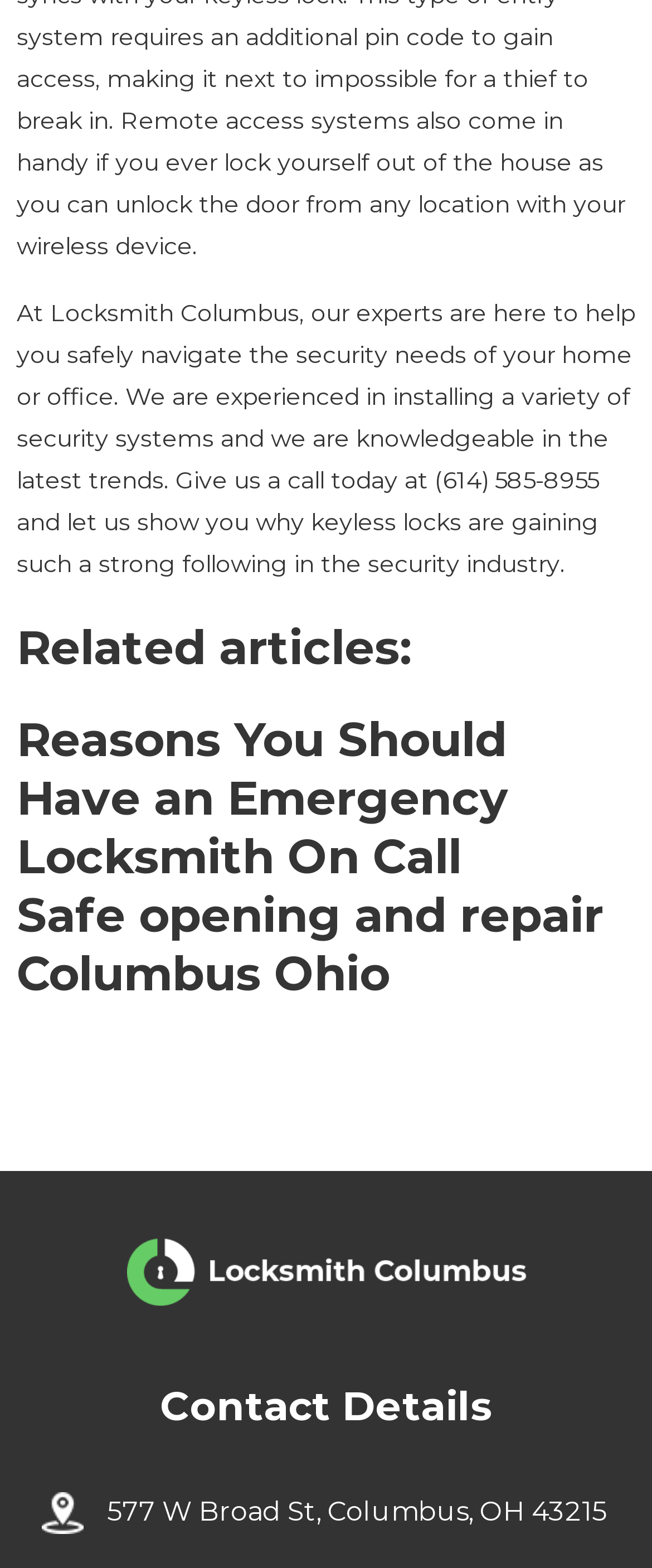Based on the image, provide a detailed response to the question:
What is the address of the location?

I found the address by looking at the StaticText element with the OCR text '577 W Broad St, Columbus, OH 43215' which is located below the 'location' image.